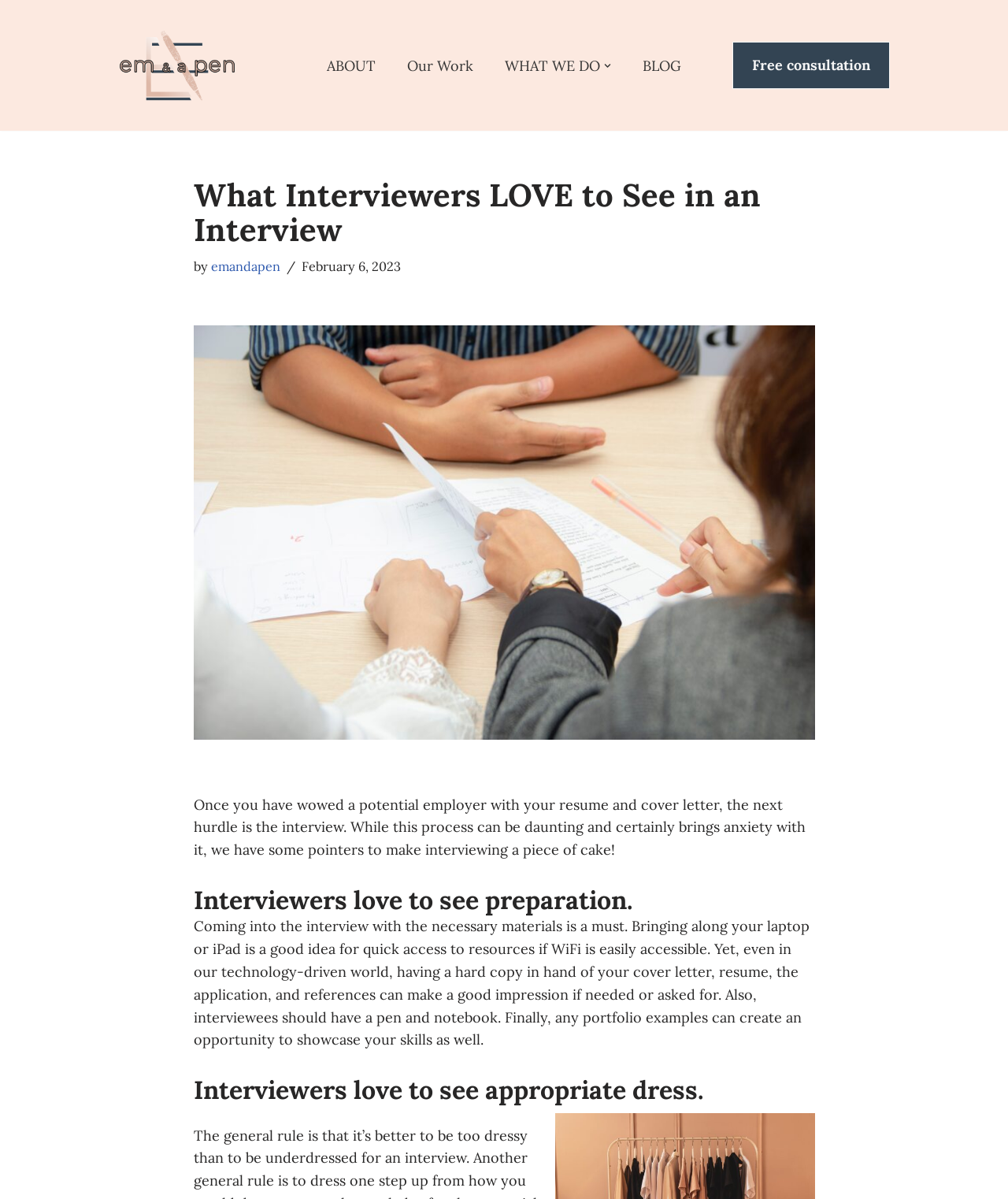Determine the bounding box coordinates of the area to click in order to meet this instruction: "View CLIA Awards".

None